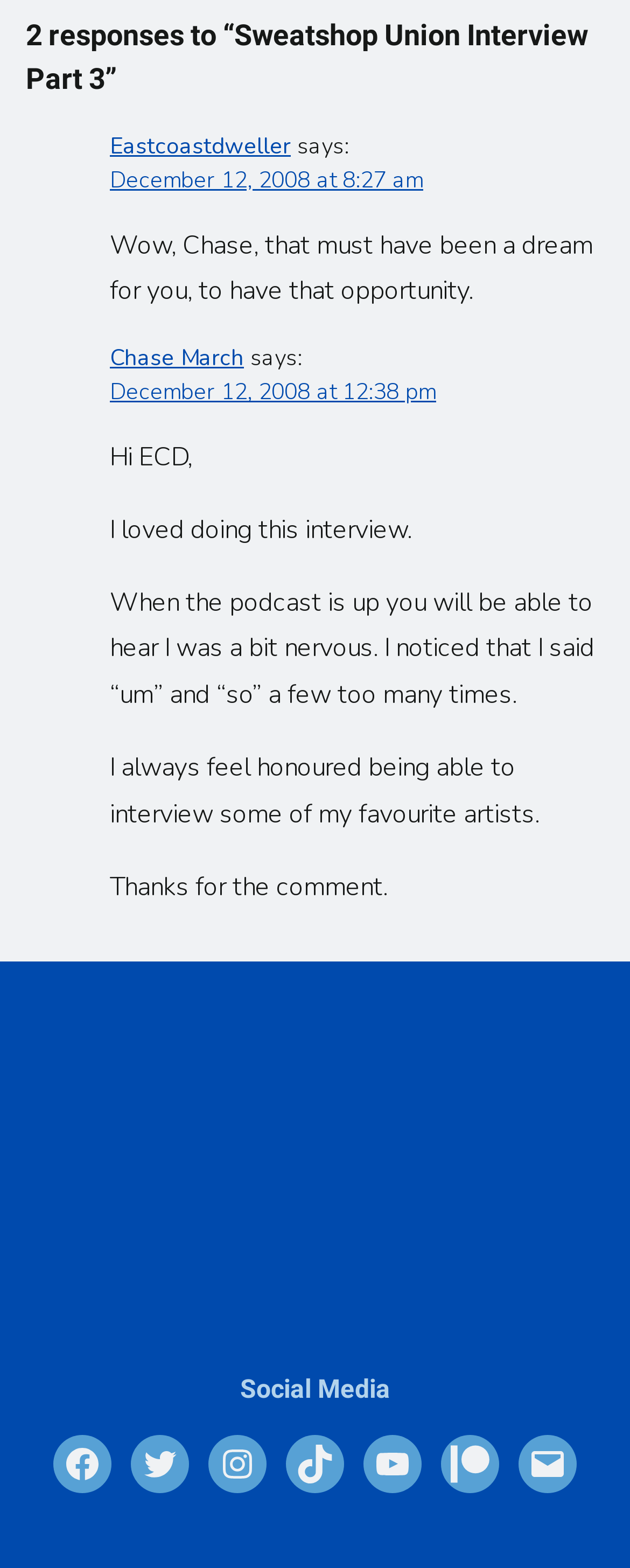Utilize the information from the image to answer the question in detail:
What is the purpose of the figure element?

I found a figure element with a link child element, which suggests that the figure element is used to display an image, and the link element provides a way to interact with the image.